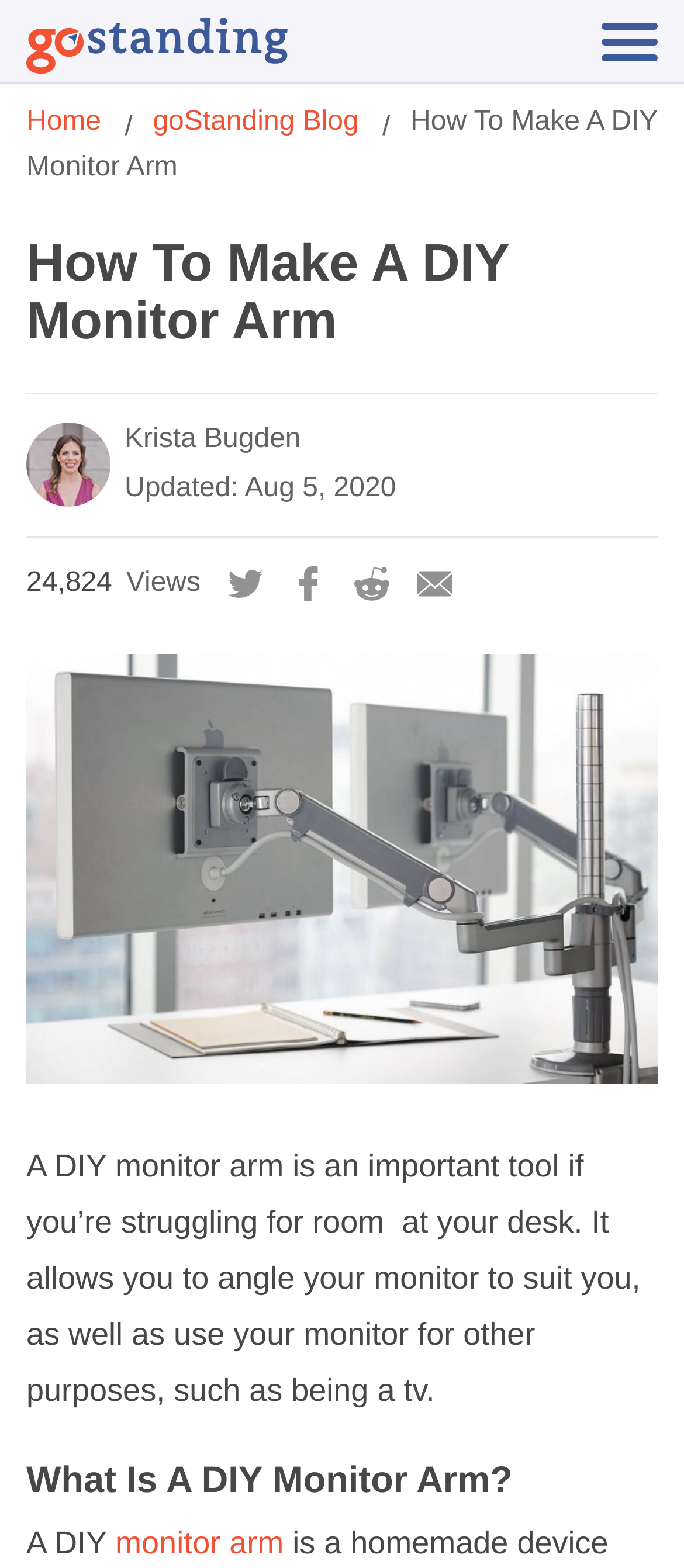Show the bounding box coordinates of the region that should be clicked to follow the instruction: "Read the blog."

[0.223, 0.068, 0.536, 0.087]